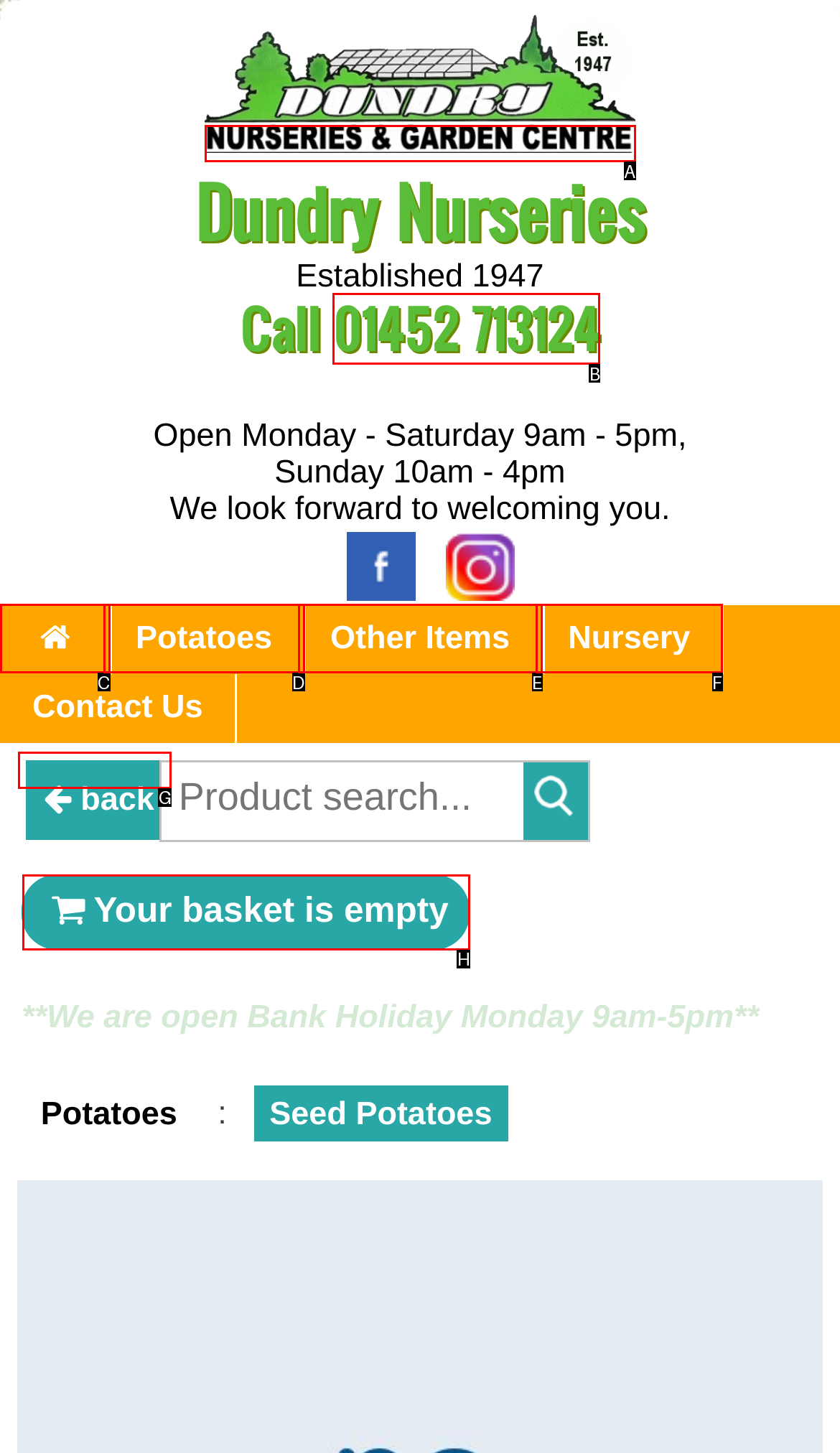Given the element description: parent_node: Dundry Nurseries aria-label="Home Page", choose the HTML element that aligns with it. Indicate your choice with the corresponding letter.

A